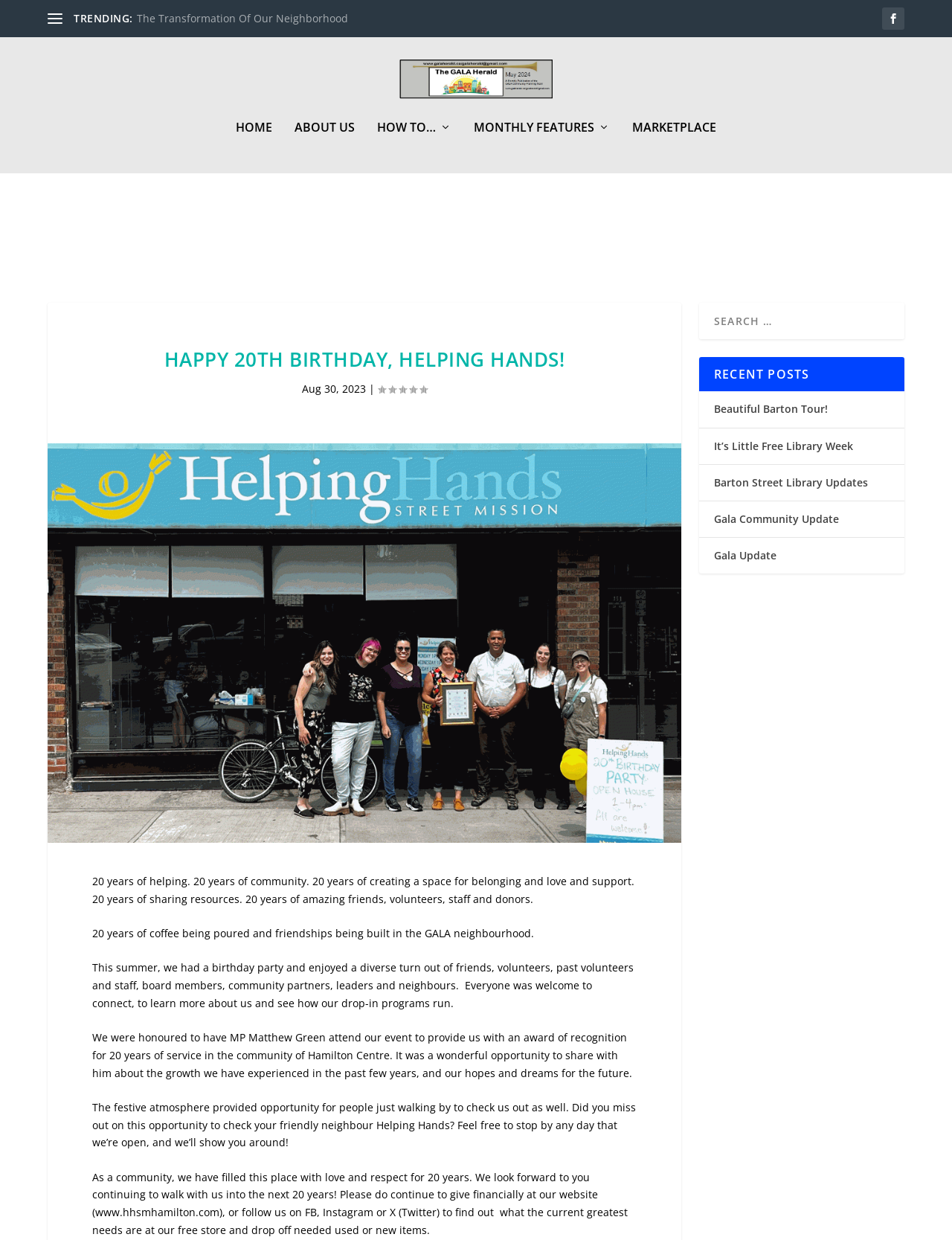What is the purpose of the drop-in programs mentioned on the webpage?
Look at the image and answer the question with a single word or phrase.

To connect and learn